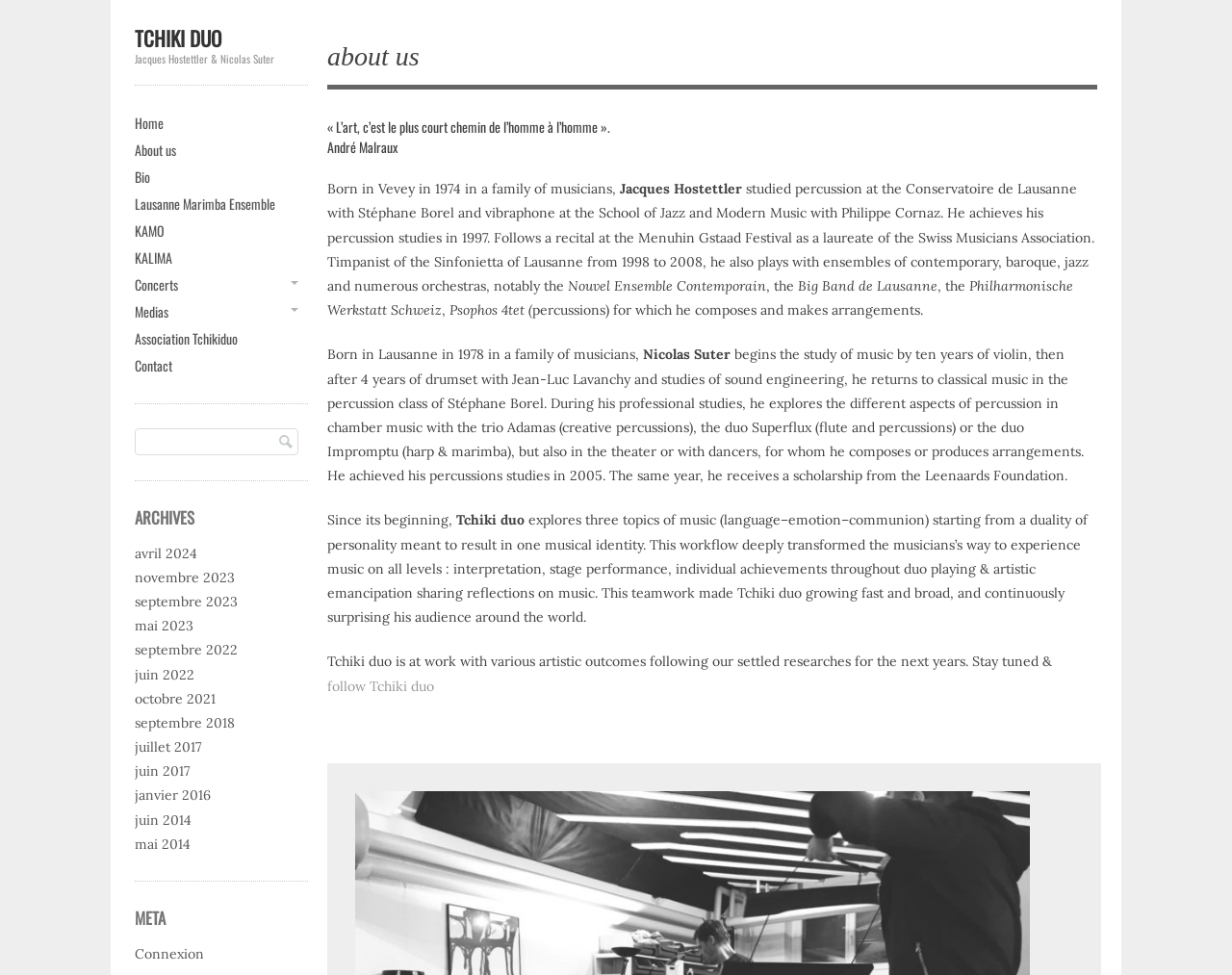Locate the bounding box coordinates of the clickable area to execute the instruction: "Click on the 'follow Tchiki duo' link". Provide the coordinates as four float numbers between 0 and 1, represented as [left, top, right, bottom].

[0.266, 0.695, 0.352, 0.712]